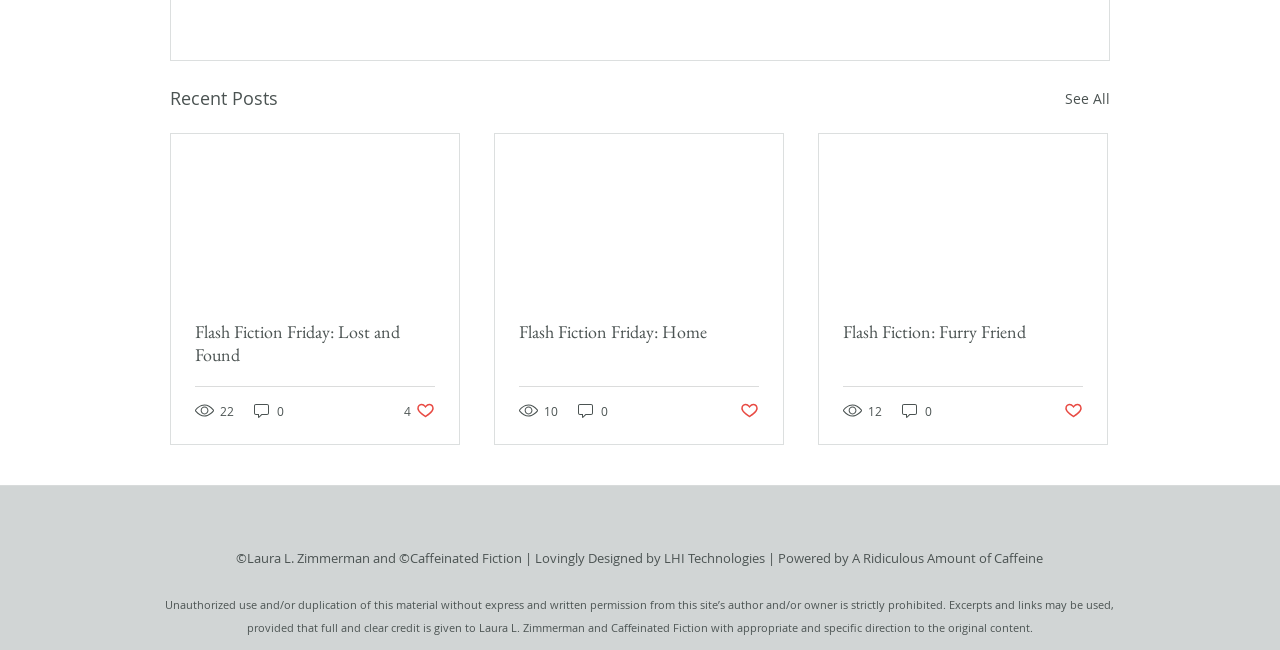Please locate the UI element described by "See All" and provide its bounding box coordinates.

[0.832, 0.128, 0.867, 0.173]